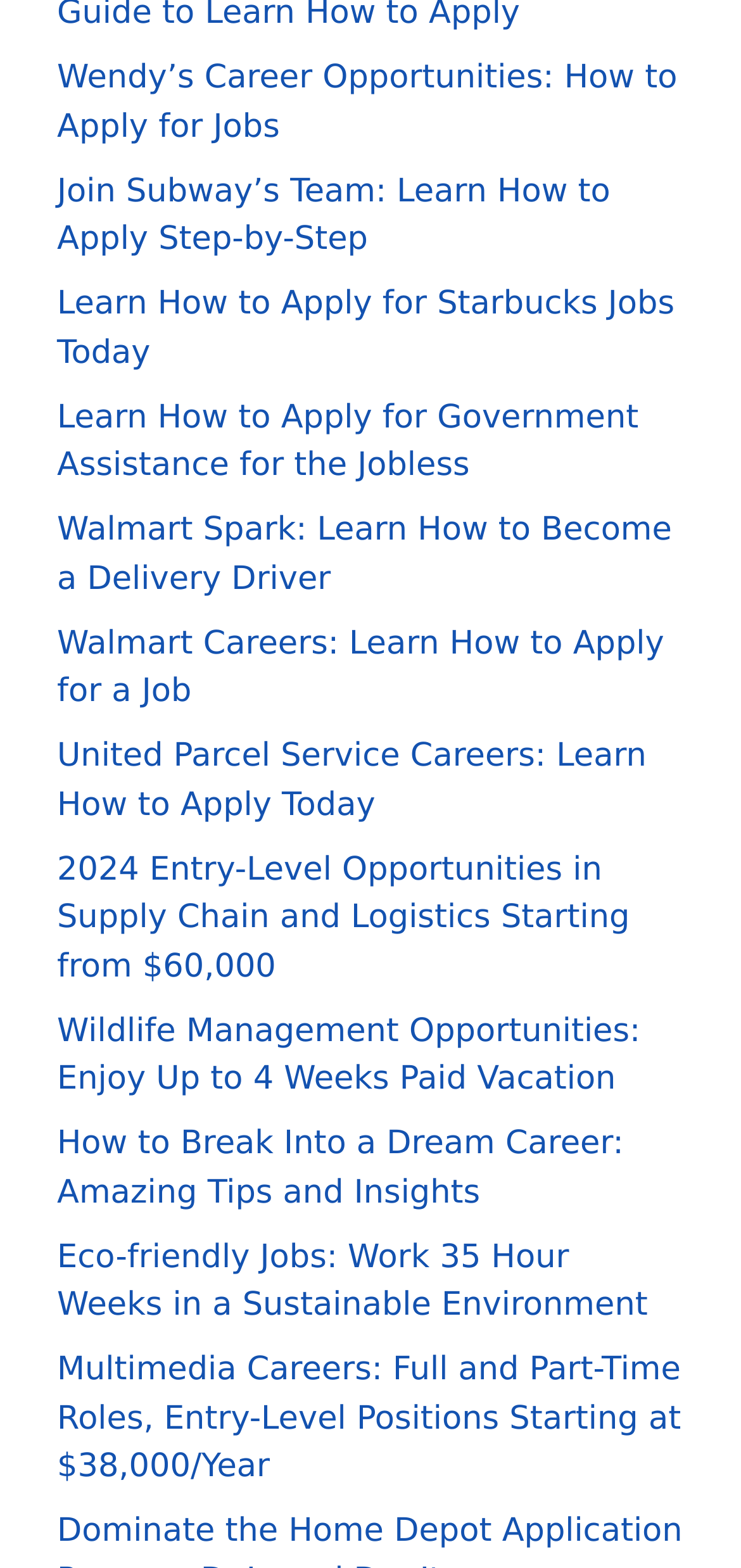Is there a link to a job in the wildlife industry?
Using the image, elaborate on the answer with as much detail as possible.

By scanning the links on the webpage, I found that there is a link to wildlife management opportunities, which suggests that there is a job opportunity available in the wildlife industry.